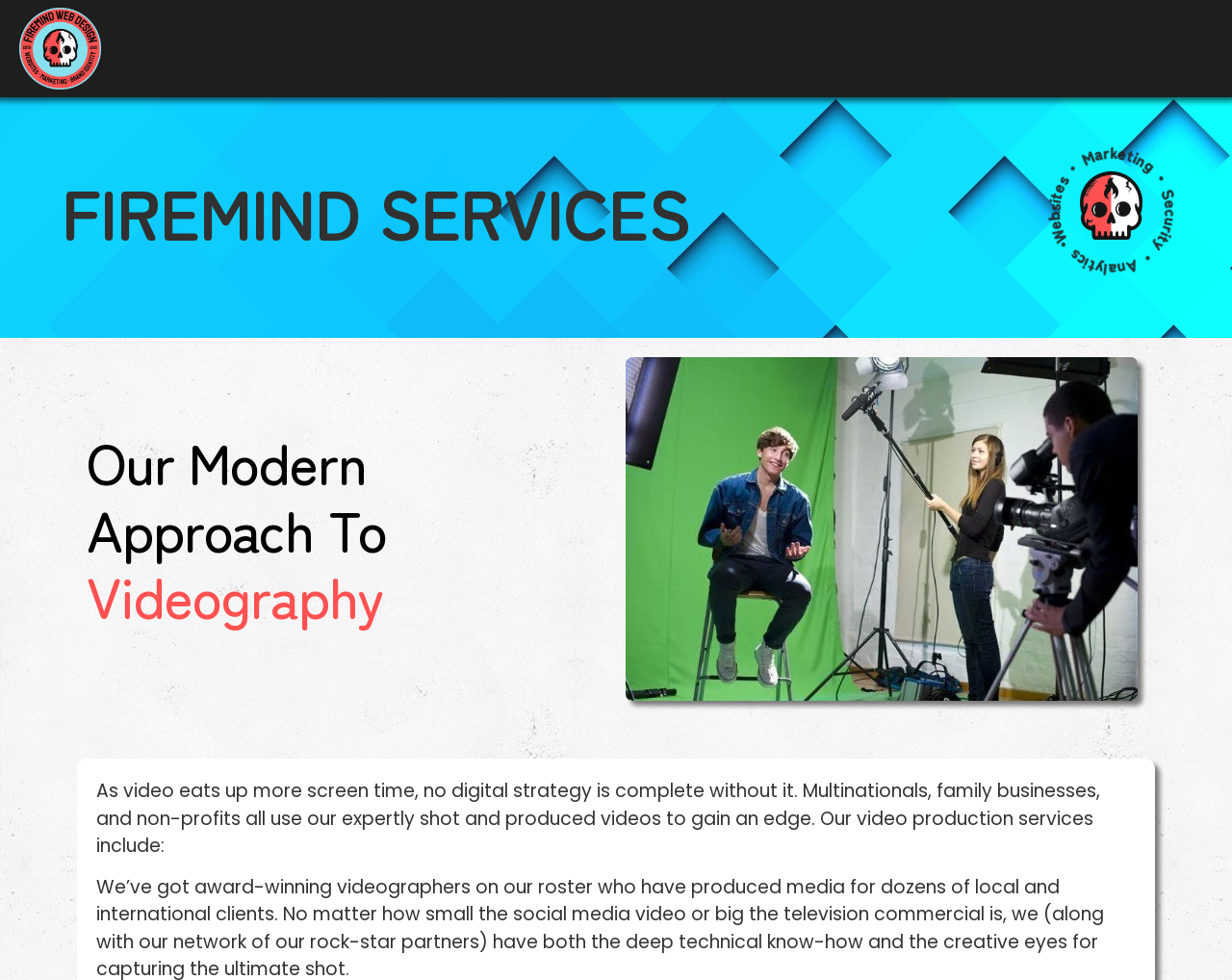What is the company name?
Please look at the screenshot and answer using one word or phrase.

Firemind